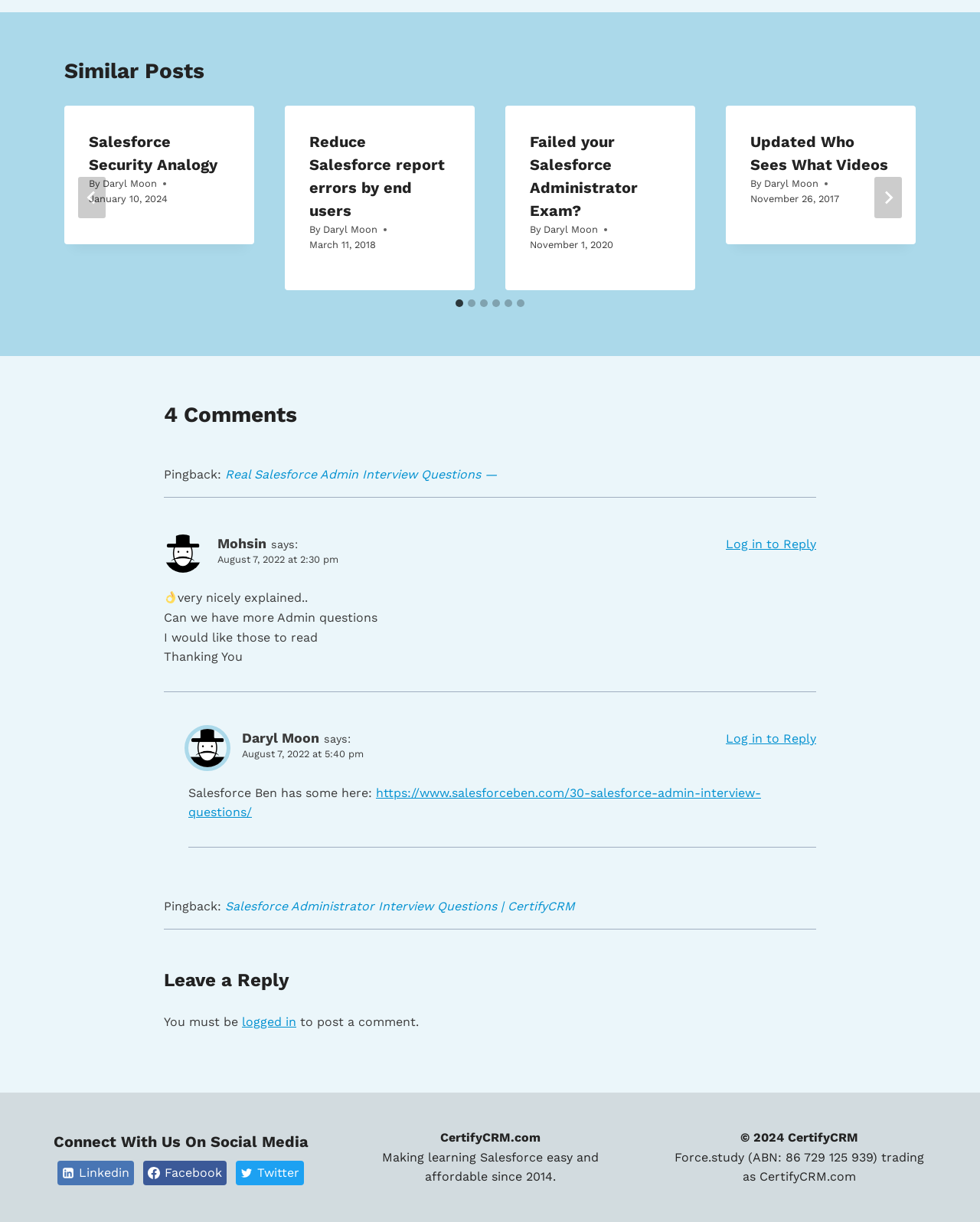Identify the bounding box for the given UI element using the description provided. Coordinates should be in the format (top-left x, top-left y, bottom-right x, bottom-right y) and must be between 0 and 1. Here is the description: Daryl Moon

[0.105, 0.145, 0.16, 0.155]